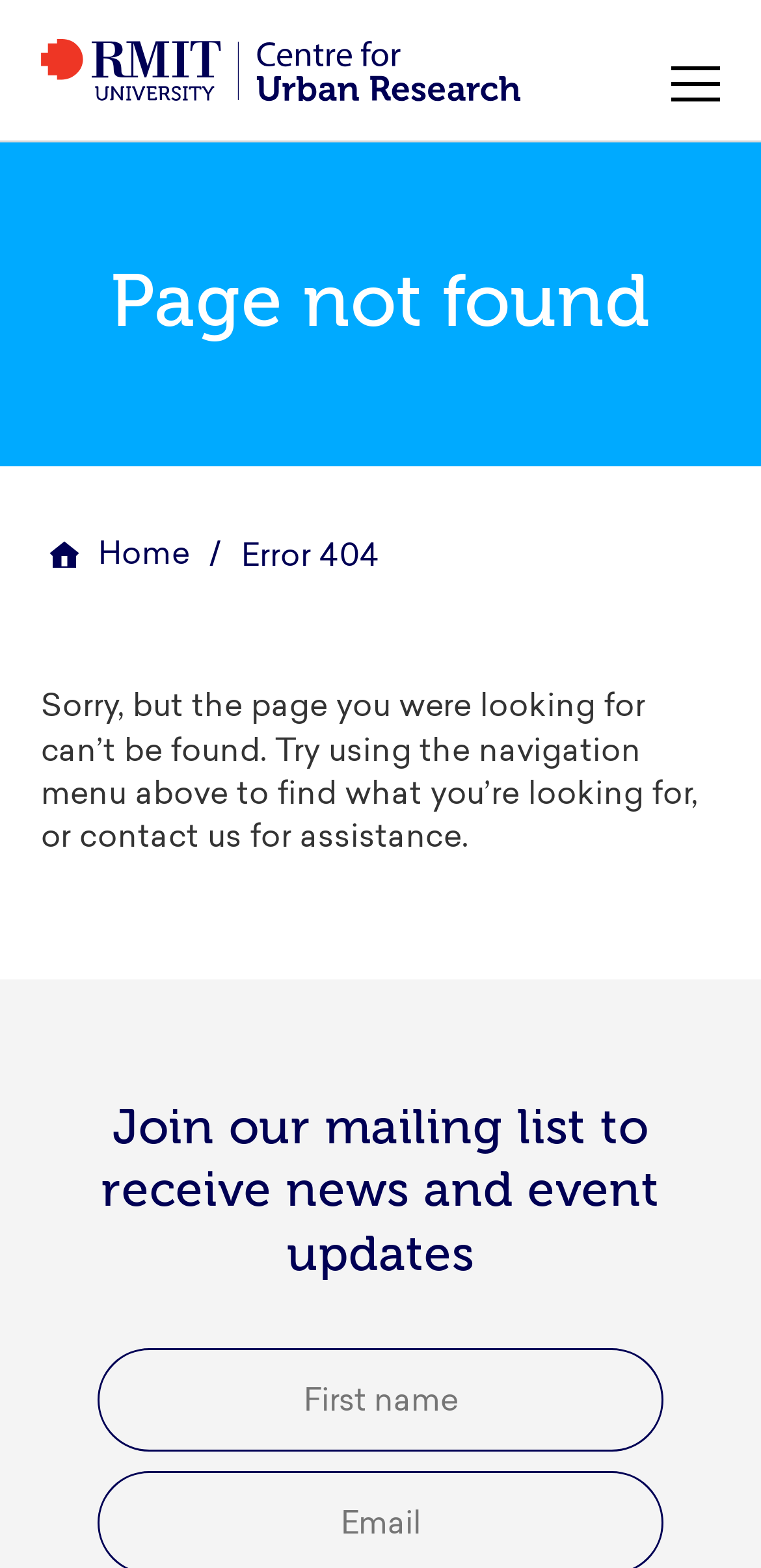Articulate a complete and detailed caption of the webpage elements.

The webpage displays a "Page not found" error message. At the top left, there is a link to "RMIT University Centre for Urban Research". Below it, a prominent heading "Page not found" is centered on the page. 

To the right of the "RMIT University Centre for Urban Research" link, there is a navigation menu consisting of a "Home" link, a slash separator, and an "Error 404" link. 

Below the navigation menu, a paragraph of text explains that the page cannot be found and provides suggestions for finding the desired content. 

Further down, a heading "Join our mailing list to receive news and event updates" is located, followed by a text box to input a "First name", which is not required.